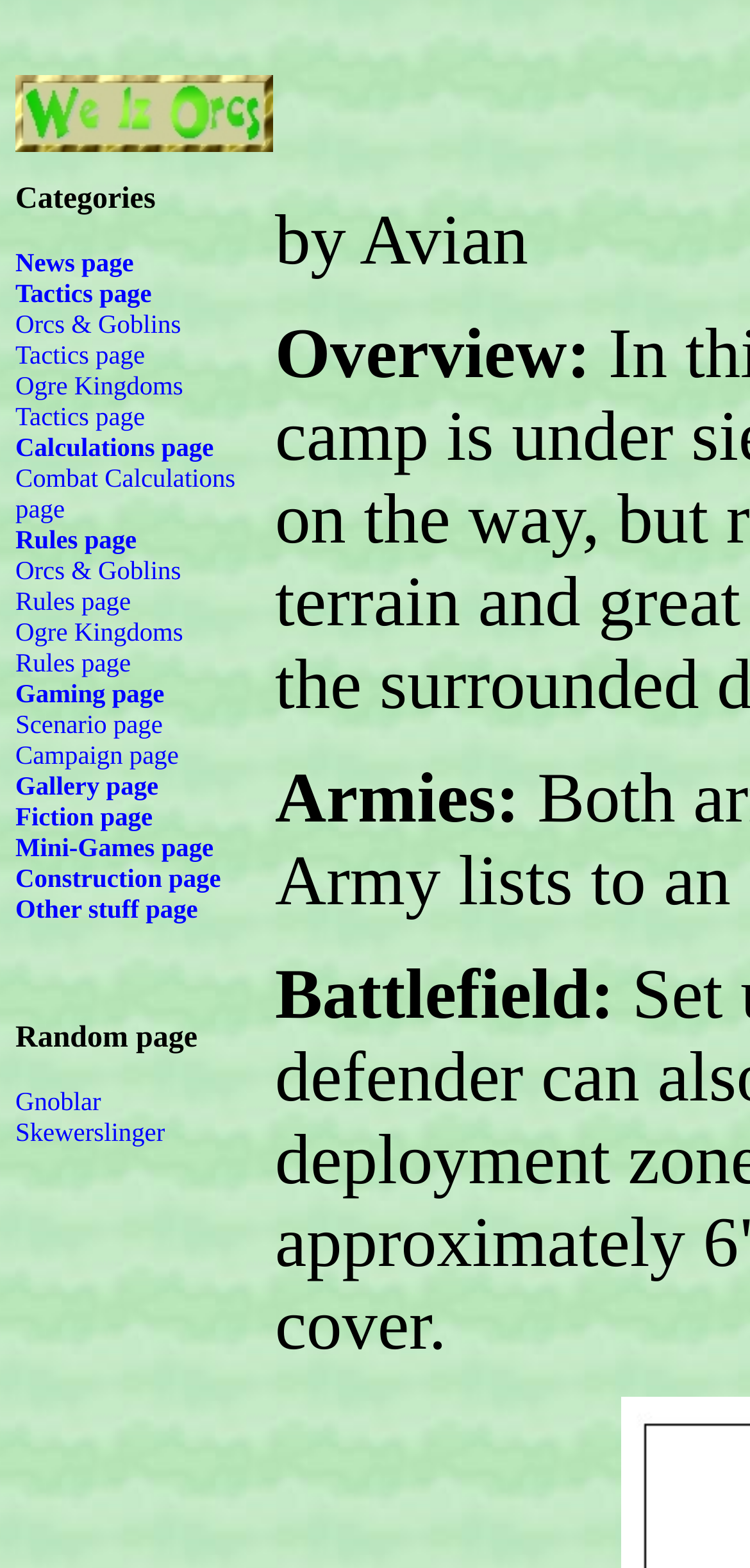From the given element description: "Menu", find the bounding box for the UI element. Provide the coordinates as four float numbers between 0 and 1, in the order [left, top, right, bottom].

None